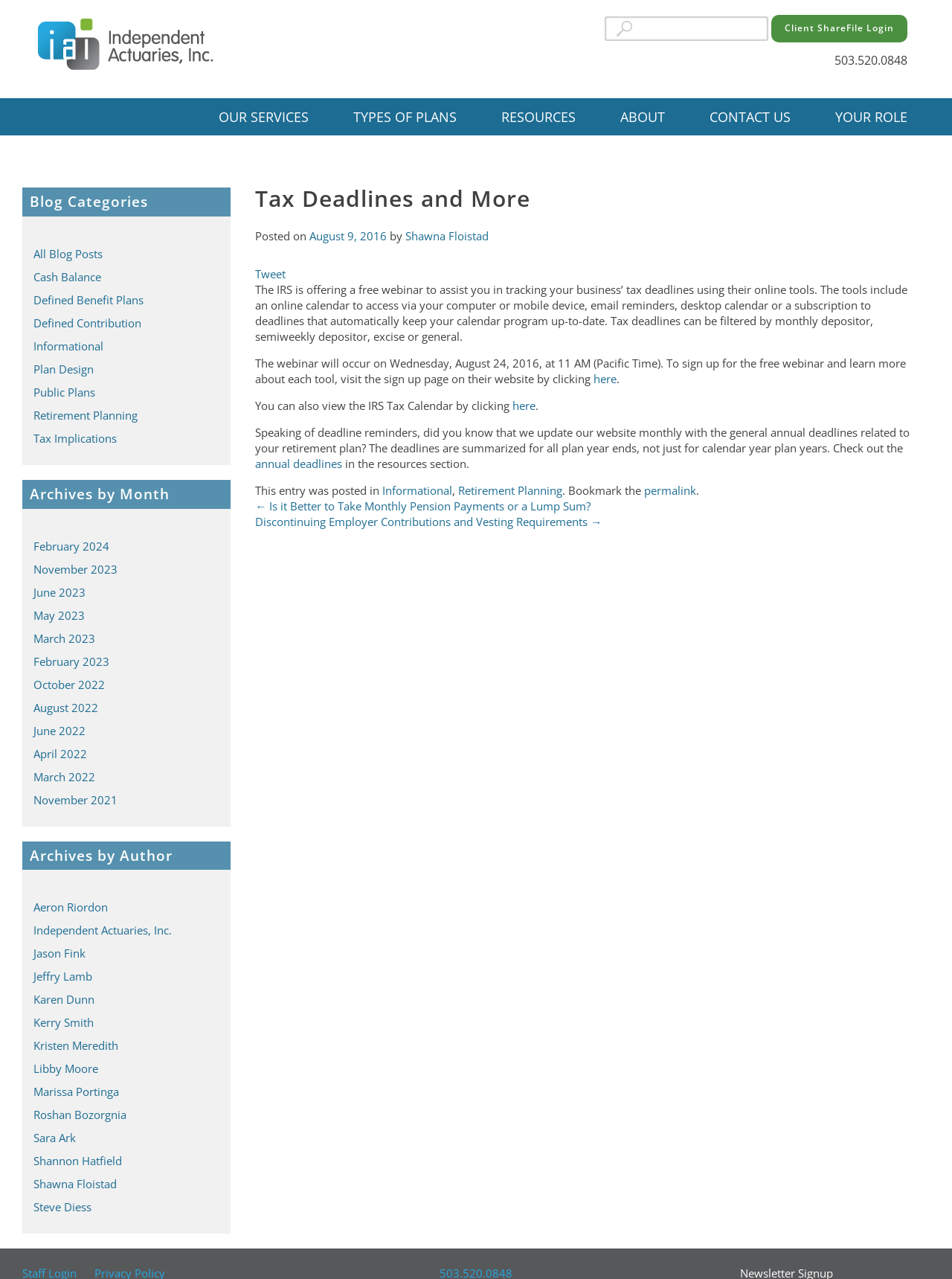Specify the bounding box coordinates of the area that needs to be clicked to achieve the following instruction: "Login to Client ShareFile".

[0.81, 0.012, 0.953, 0.033]